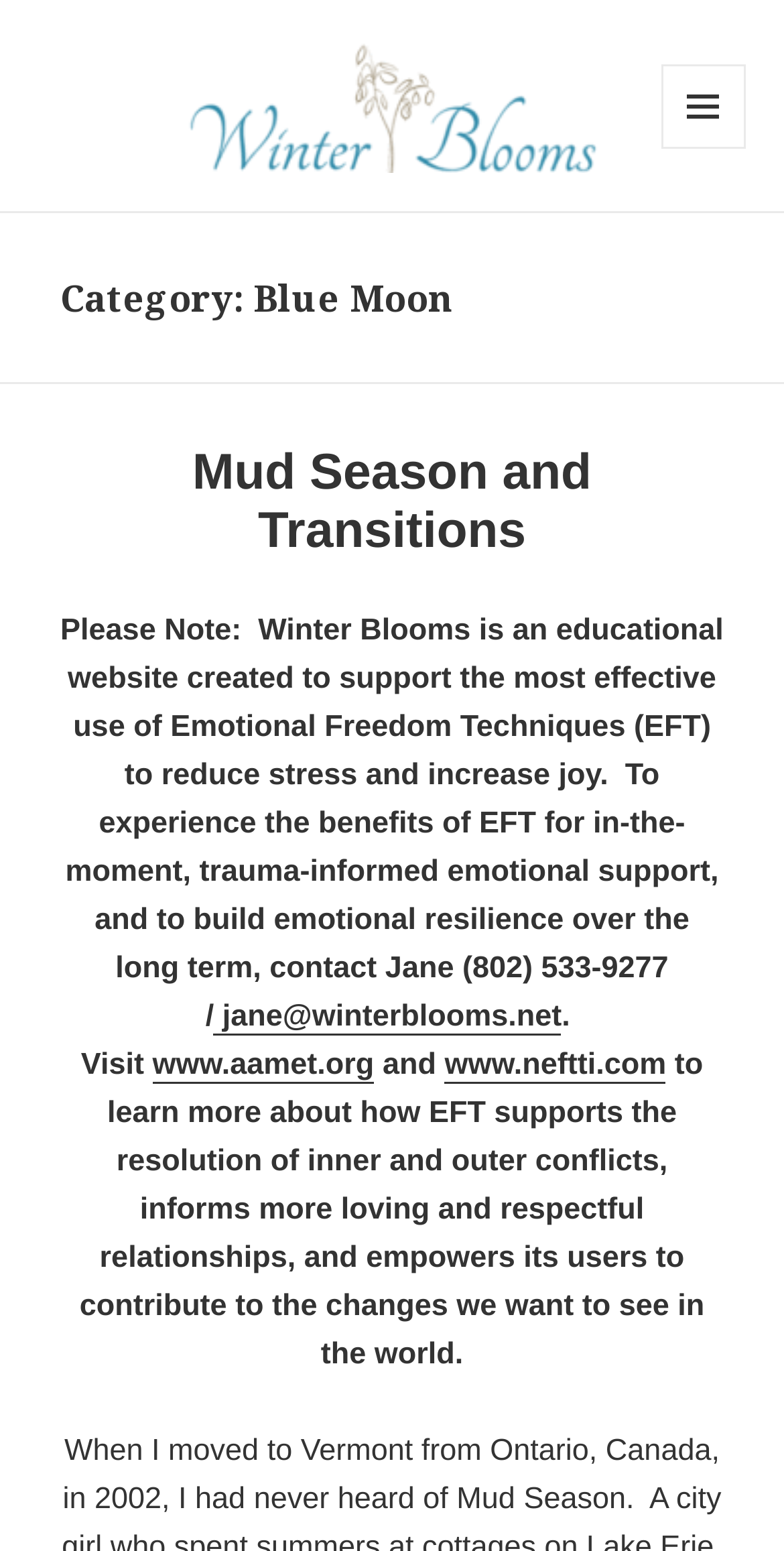Answer the question using only a single word or phrase: 
What is the category of Blue Moon?

Winter Blooms